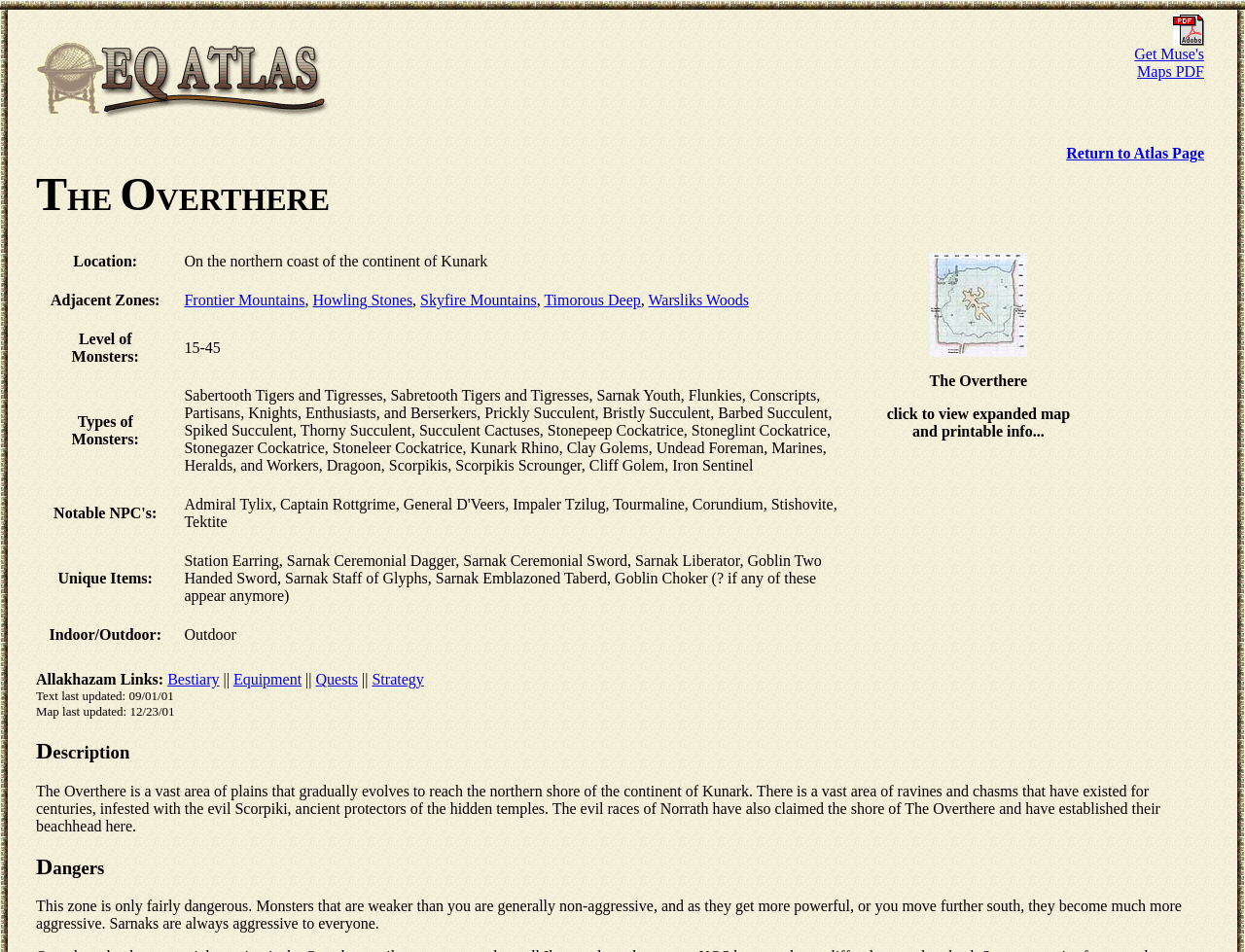Given the description of a UI element: "Strategy", identify the bounding box coordinates of the matching element in the webpage screenshot.

[0.299, 0.705, 0.34, 0.723]